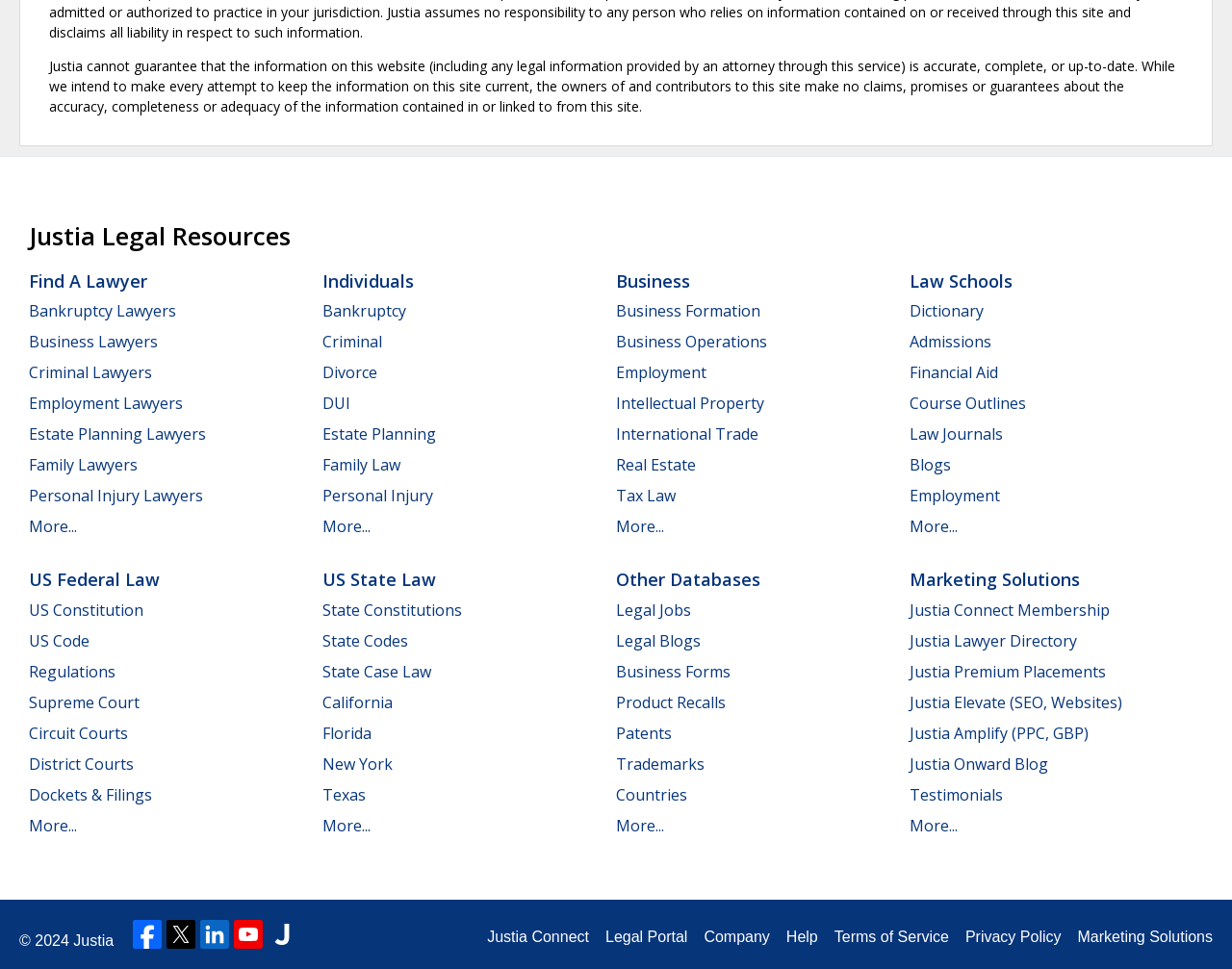How many social media links are there at the bottom of the page?
Answer the question based on the image using a single word or a brief phrase.

3